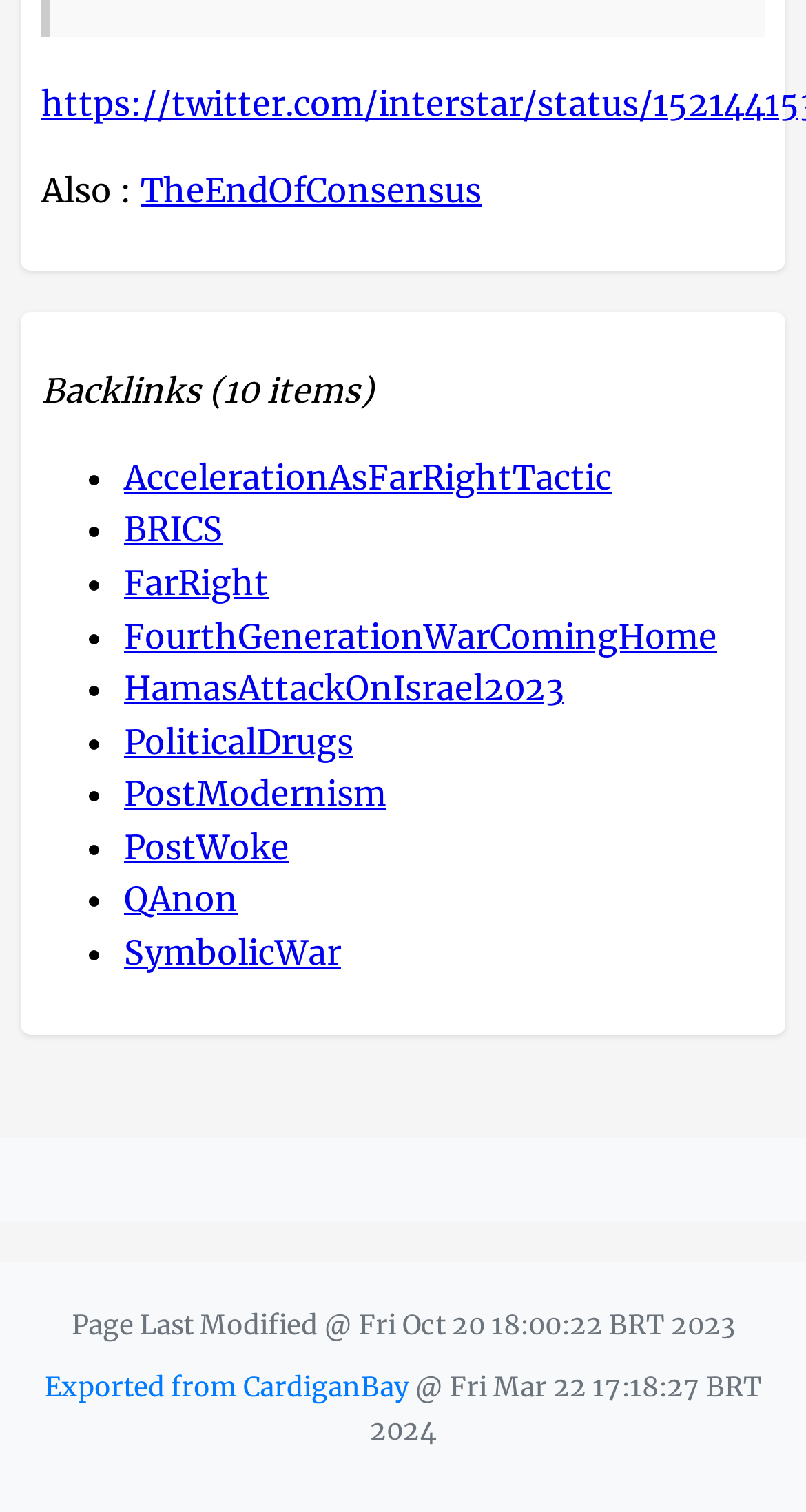Indicate the bounding box coordinates of the element that needs to be clicked to satisfy the following instruction: "Click on the link 'TheEndOfConsensus'". The coordinates should be four float numbers between 0 and 1, i.e., [left, top, right, bottom].

[0.174, 0.111, 0.597, 0.139]